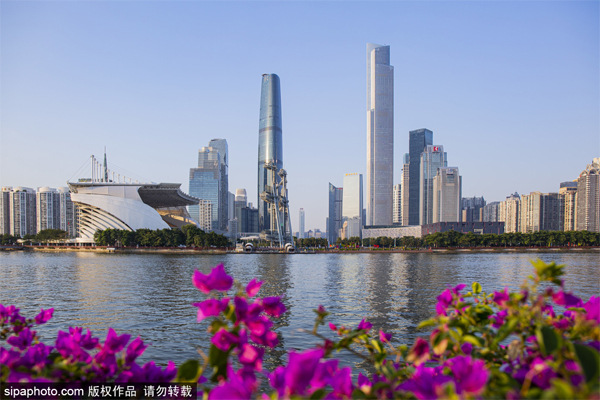What is the unique feature of the Canton Tower?
Please give a detailed and elaborate answer to the question based on the image.

The caption highlights the Canton Tower as a notable structure with a 'unique twisting design', which sets it apart from other buildings in the cityscape.